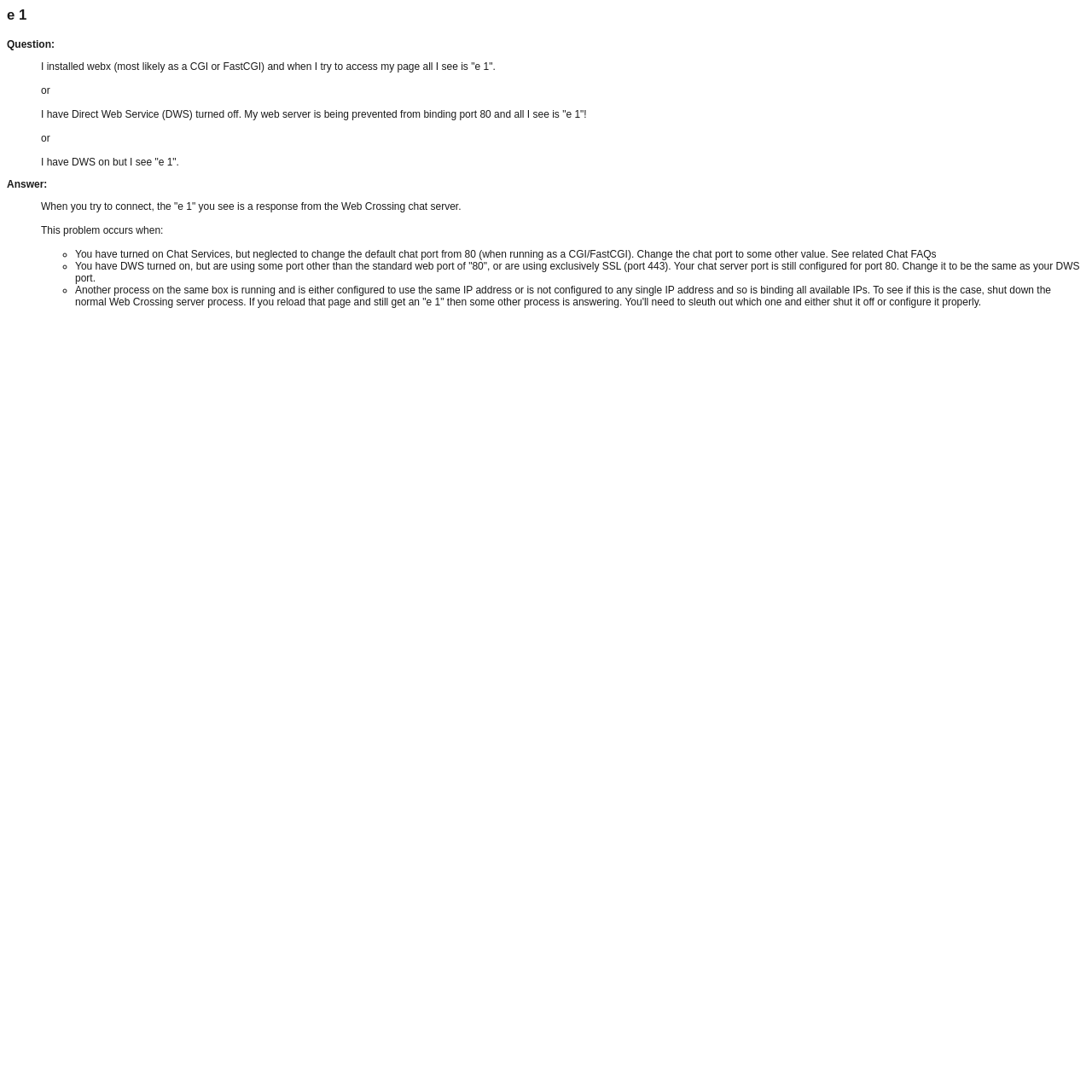What is the default chat port when running as a CGI/FastCGI?
Using the image as a reference, answer the question with a short word or phrase.

80